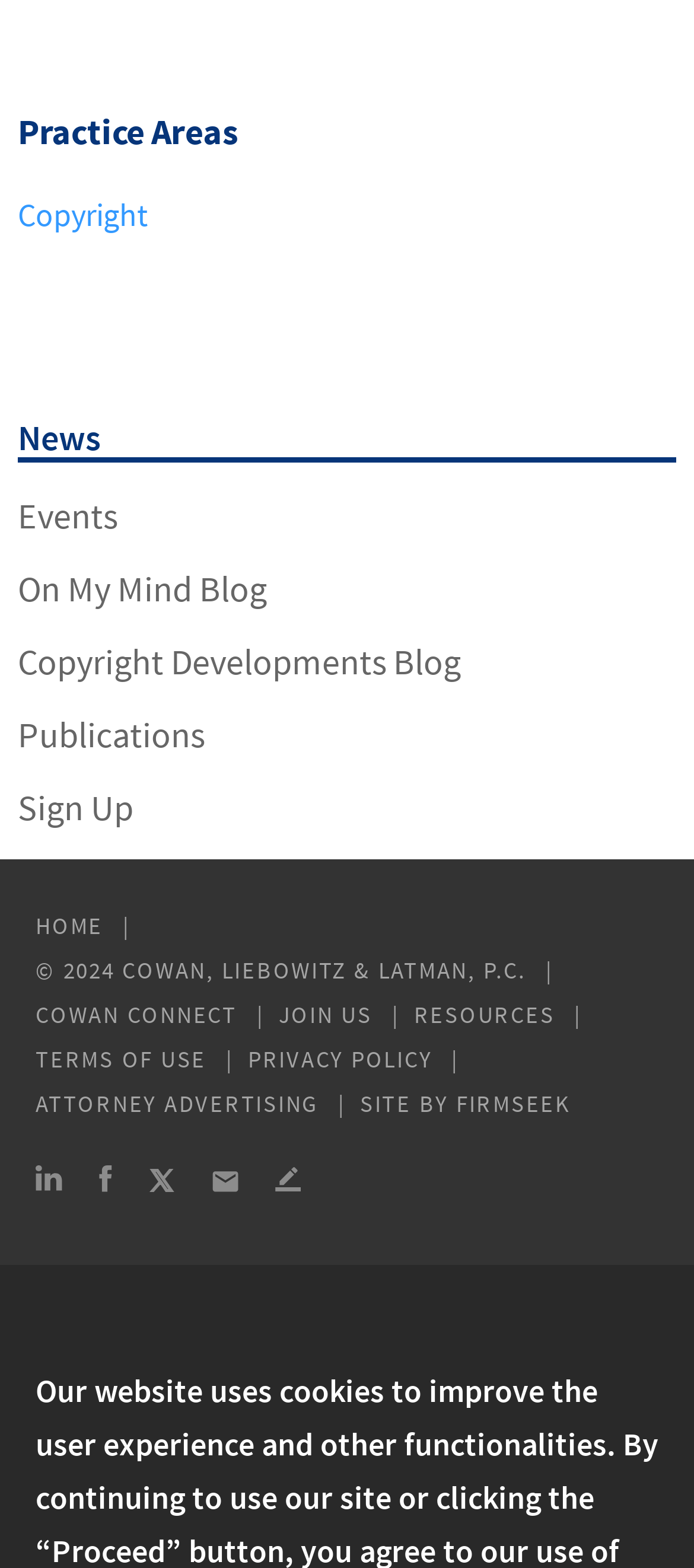How can I contact the law firm?
Using the image, elaborate on the answer with as much detail as possible.

In the footer section of the webpage, there is a link 'Contact Us' which suggests that it can be used to contact the law firm.